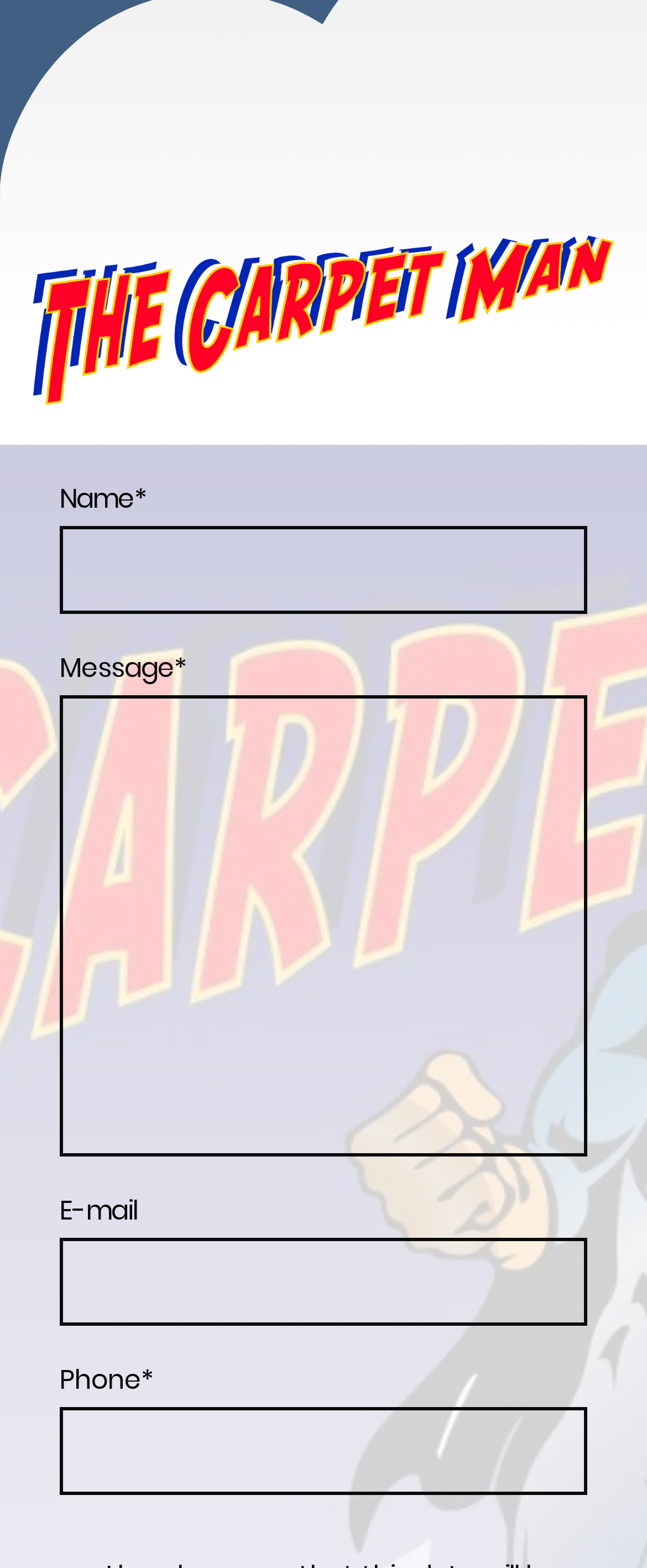Given the description: "parent_node: E-mail", determine the bounding box coordinates of the UI element. The coordinates should be formatted as four float numbers between 0 and 1, [left, top, right, bottom].

[0.092, 0.79, 0.908, 0.846]